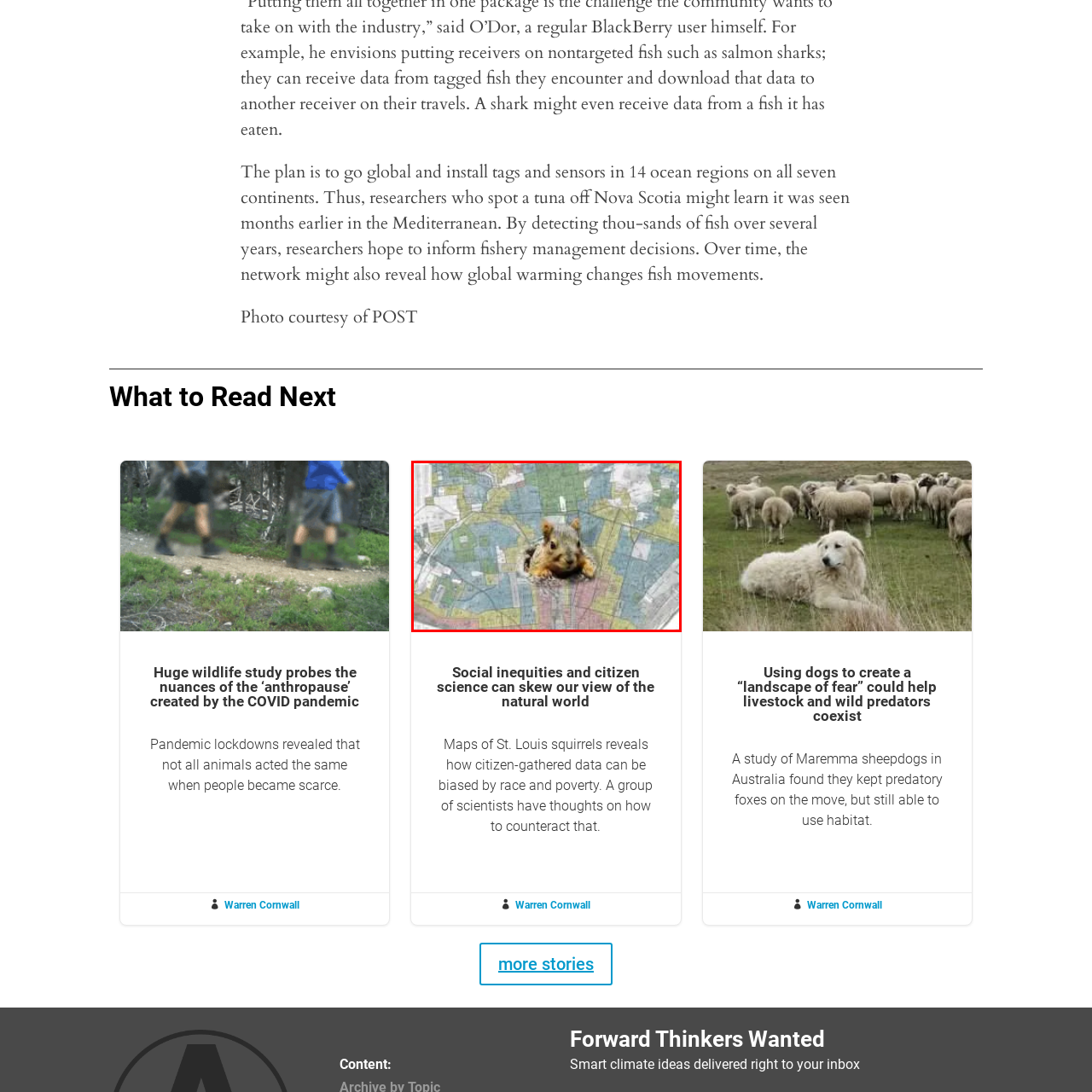Please look at the highlighted area within the red border and provide the answer to this question using just one word or phrase: 
What is the theme connected to the squirrel?

urban ecology